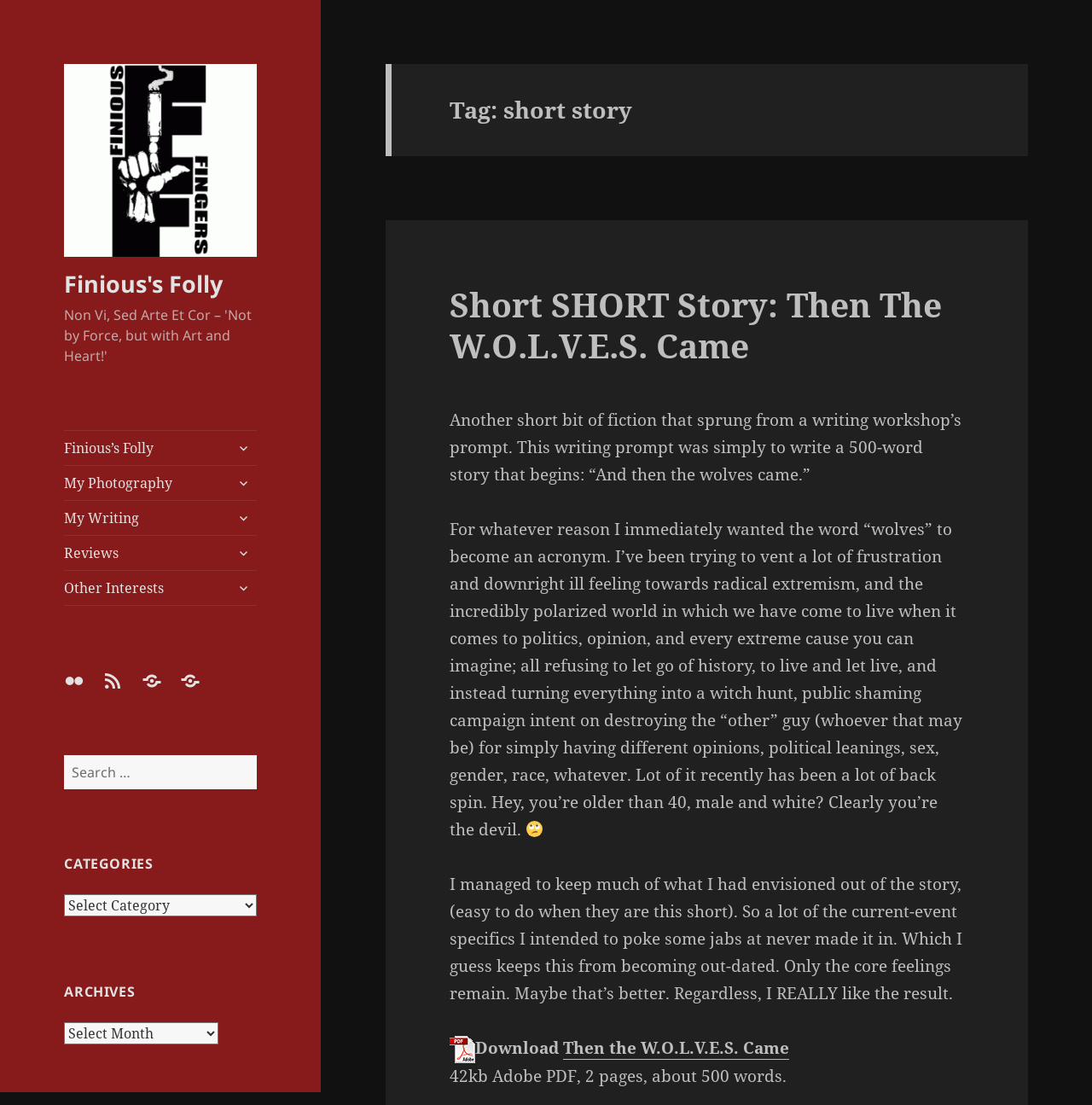Provide the bounding box coordinates of the section that needs to be clicked to accomplish the following instruction: "Download 'Then the W.O.L.V.E.S. Came'."

[0.516, 0.938, 0.723, 0.959]